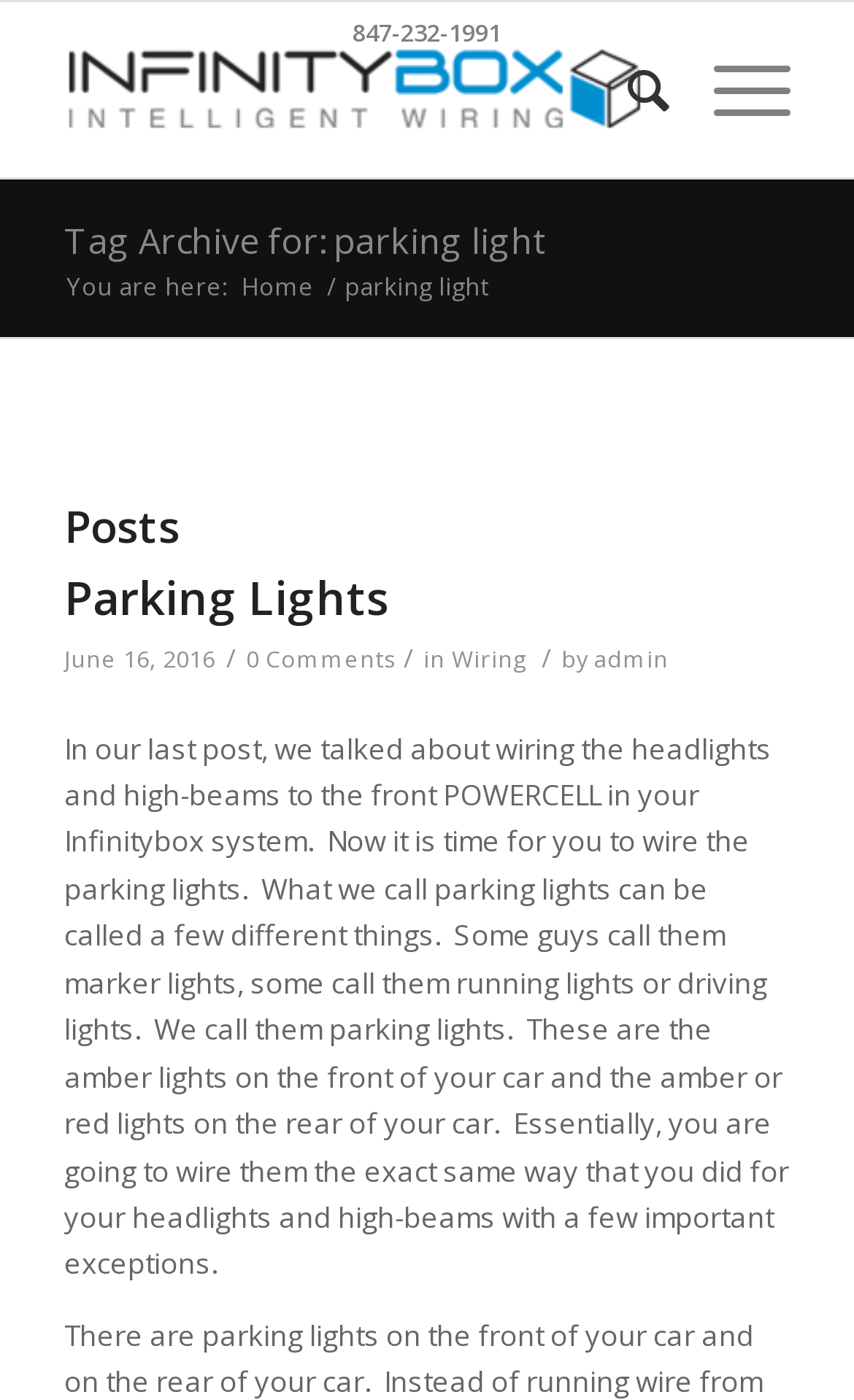Refer to the element description here and identify the corresponding bounding box in the screenshot. Format the coordinates as (top-left x, top-left y, bottom-right x, bottom-right y) with values in the range of 0 to 1.

None